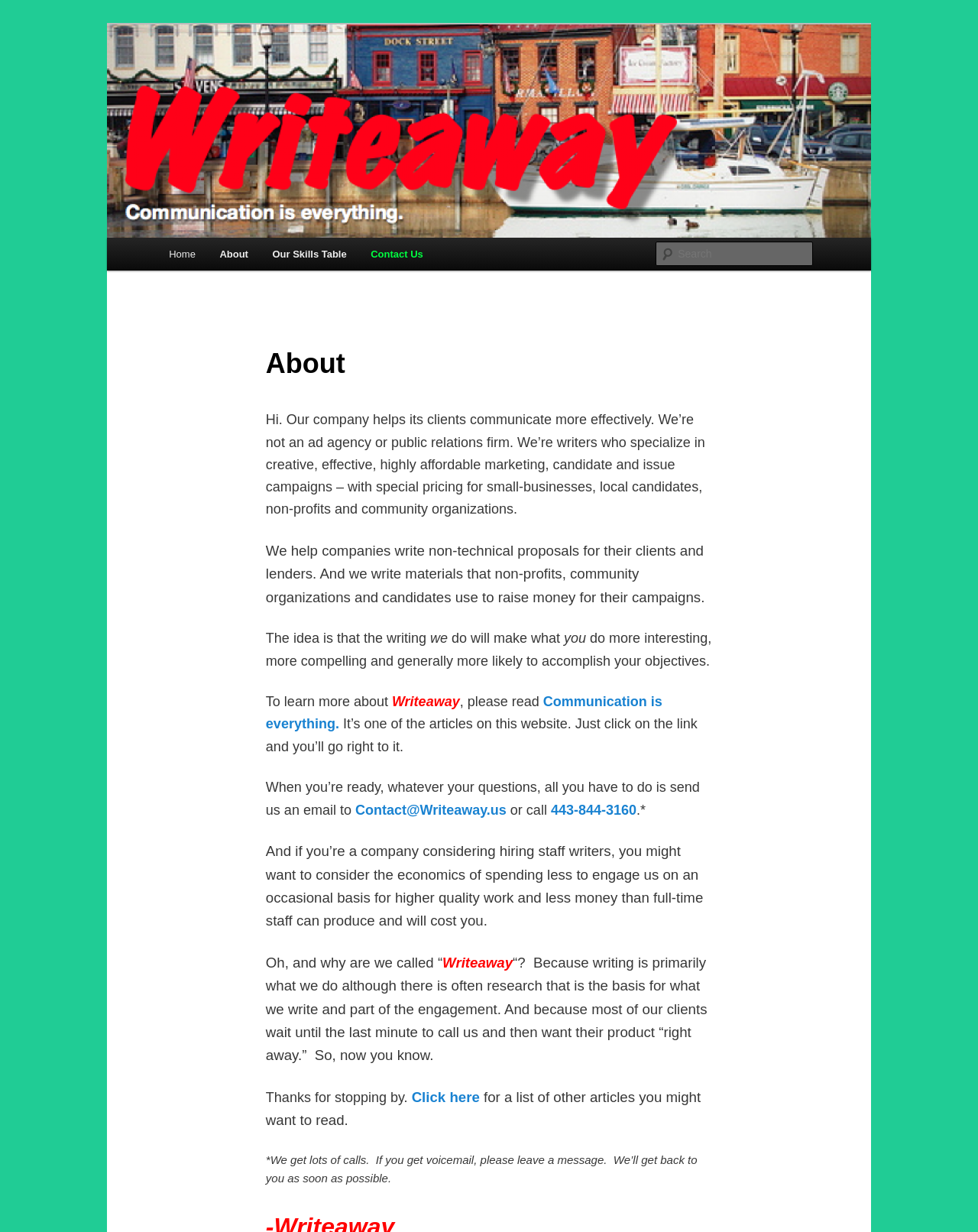Why is the company called 'Writeaway'?
Answer with a single word or phrase by referring to the visual content.

because of writing and last-minute requests